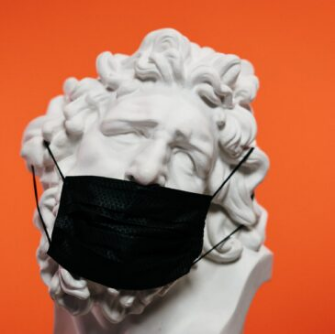Please look at the image and answer the question with a detailed explanation: What is the background color of the image?

The caption describes the background as vibrant orange, which enhances the focus on the sculpture while juxtaposing classical art with modern themes of public health.